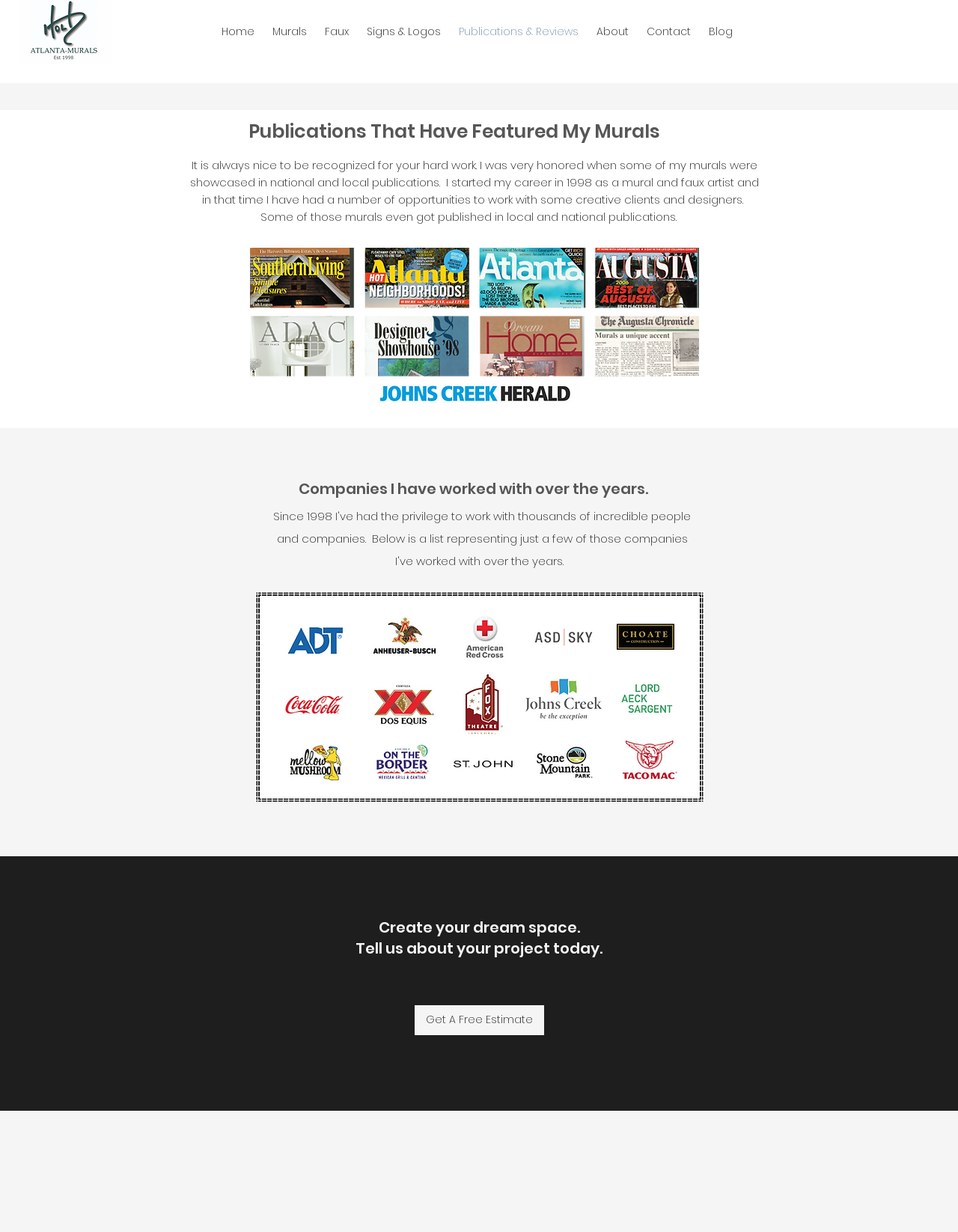Mark the bounding box of the element that matches the following description: "Get A Free Estimate".

[0.433, 0.816, 0.568, 0.84]